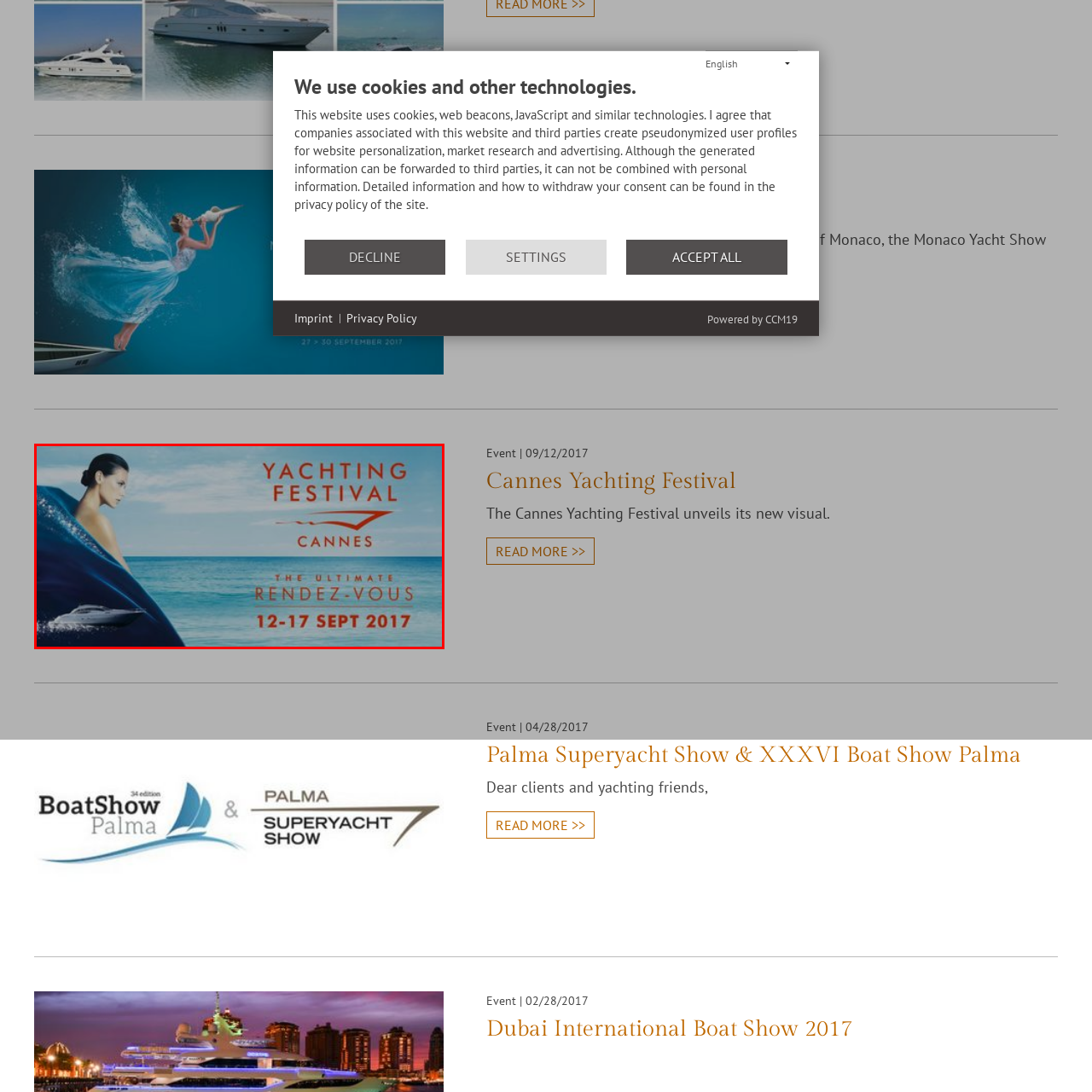Consider the image within the red frame and reply with a brief answer: Where is the festival located?

CANNES